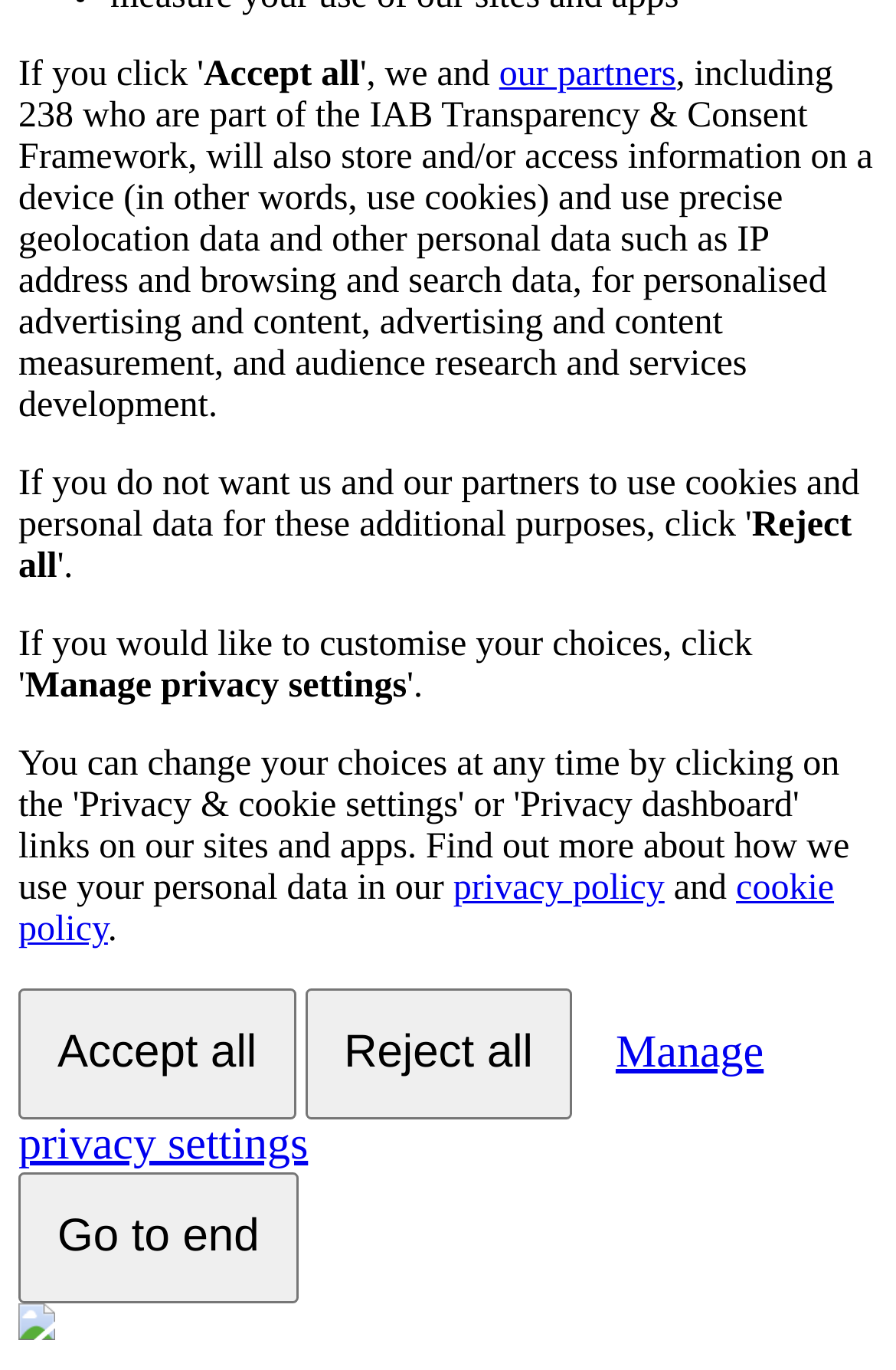Provide the bounding box coordinates of the HTML element this sentence describes: "Manage privacy settings". The bounding box coordinates consist of four float numbers between 0 and 1, i.e., [left, top, right, bottom].

[0.021, 0.725, 0.852, 0.879]